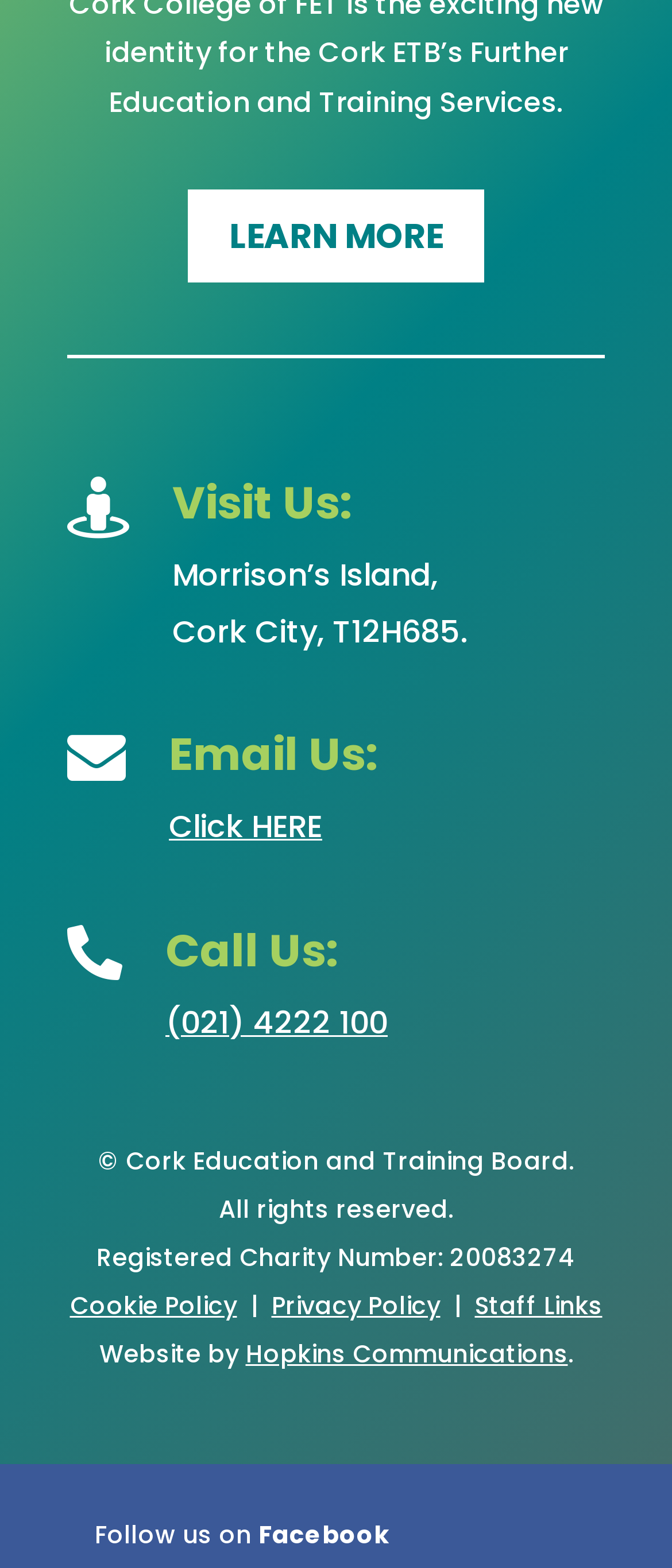How can I contact the Cork Education and Training Board via email?
Use the screenshot to answer the question with a single word or phrase.

Click HERE